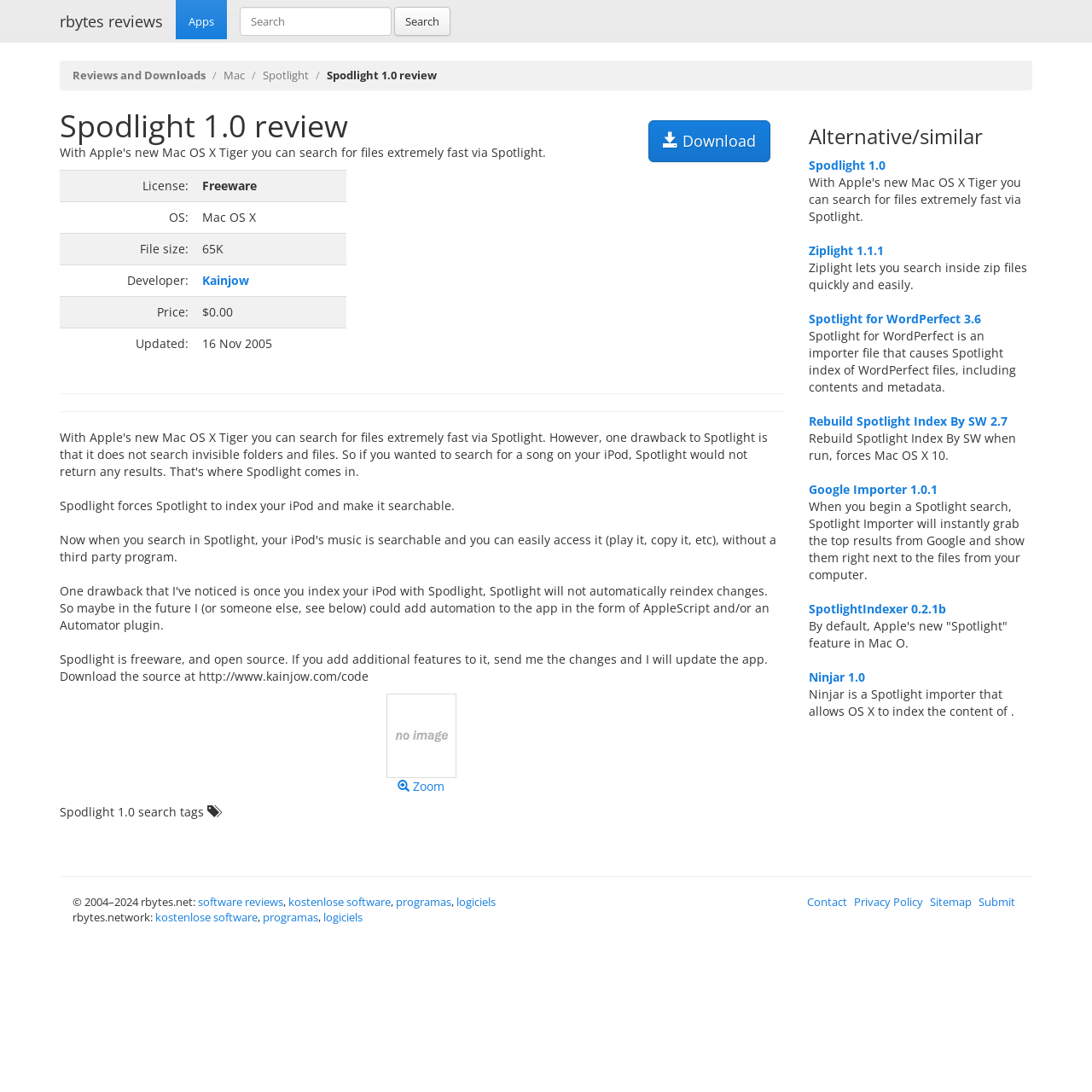What is the alternative to Spodlight 1.0?
Answer the question with as much detail as possible.

The alternative to Spodlight 1.0 can be found in the description list section on the webpage. It lists Ziplight 1.1.1 as one of the alternatives.